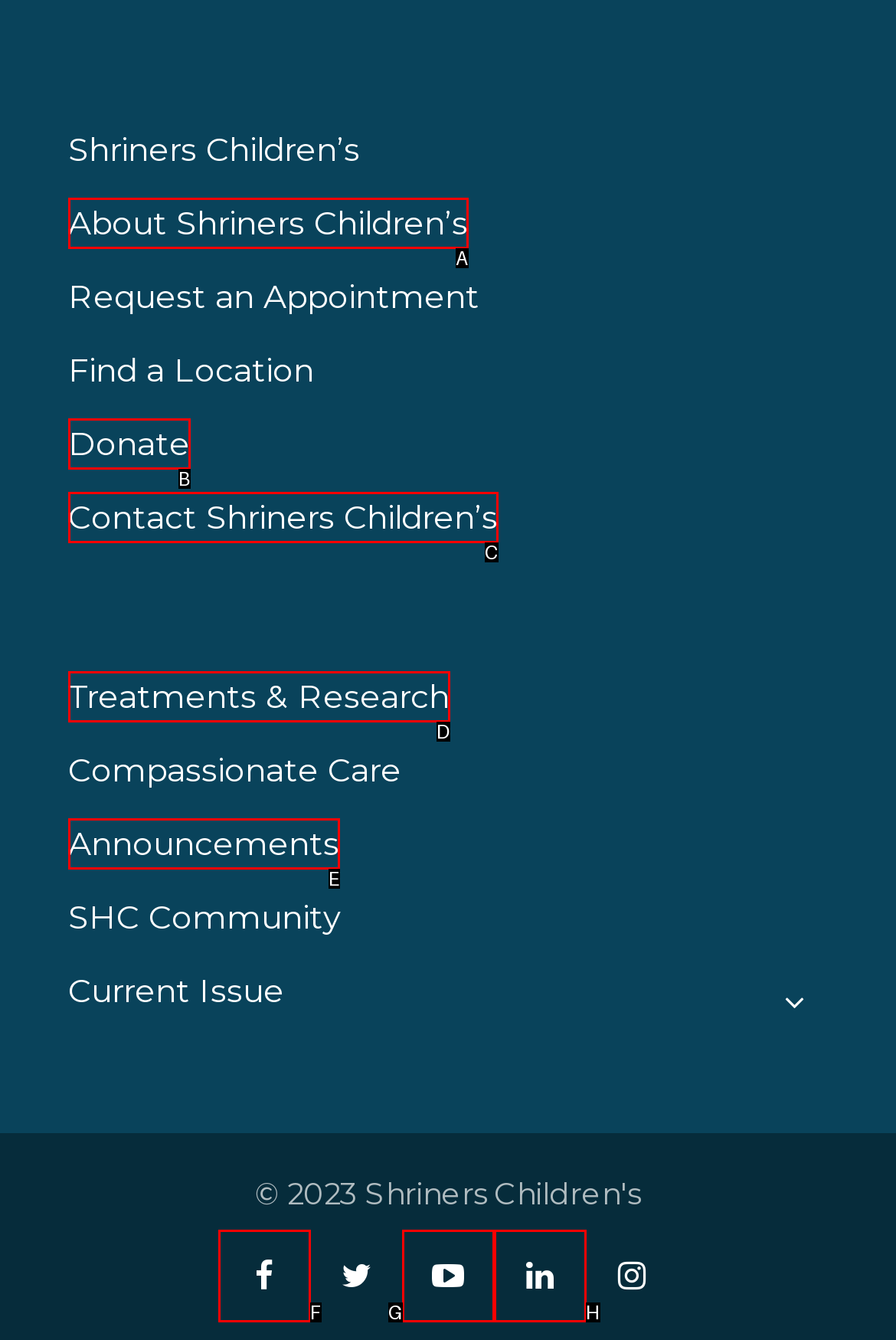Identify the HTML element that corresponds to the following description: Announcements Provide the letter of the best matching option.

E